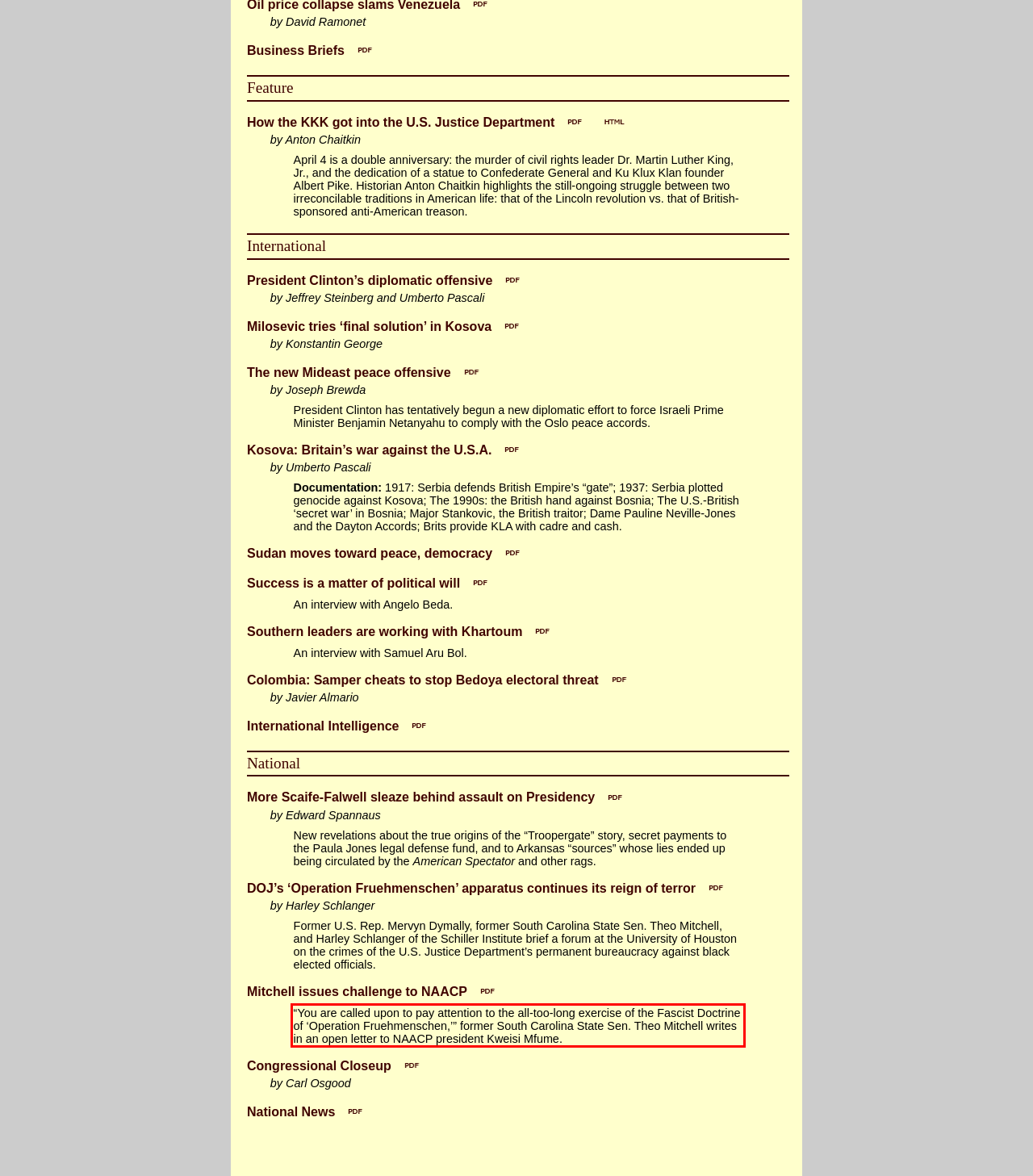You have a screenshot of a webpage with a red bounding box. Use OCR to generate the text contained within this red rectangle.

“You are called upon to pay attention to the all-too-long exercise of the Fascist Doctrine of ‘Operation Fruehmenschen,’” former South Carolina State Sen. Theo Mitchell writes in an open letter to NAACP president Kweisi Mfume.